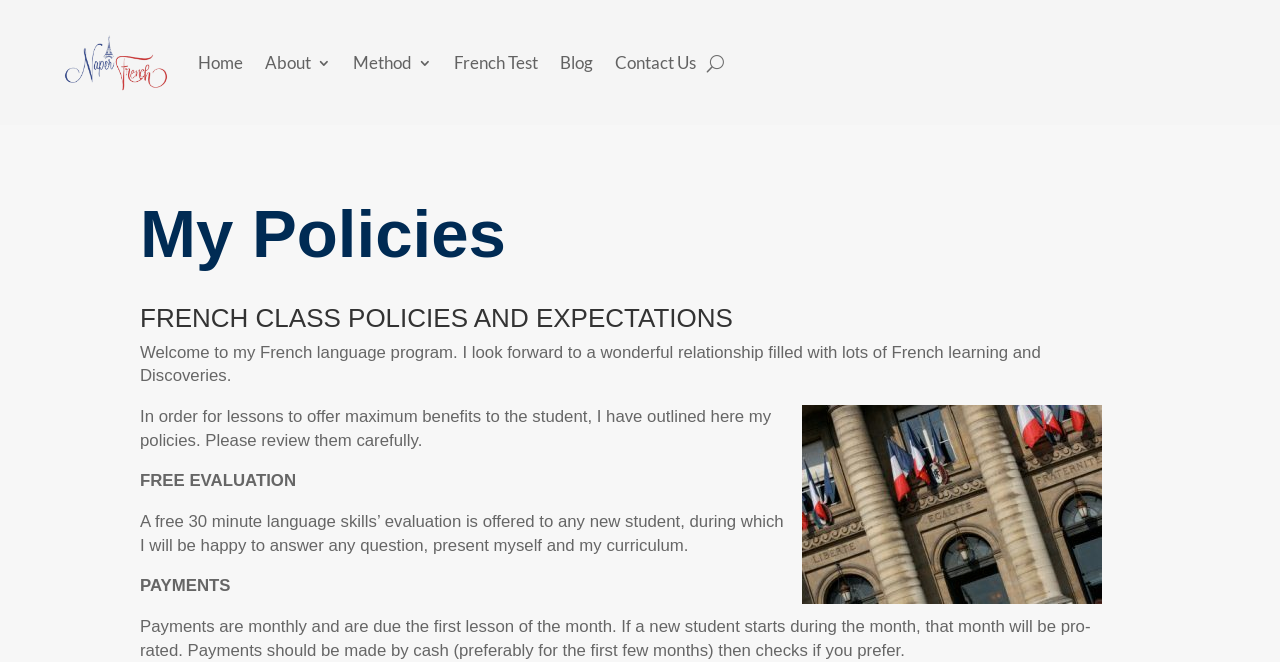Look at the image and answer the question in detail:
How should payments be made?

The webpage states that payments are monthly and are due the first lesson of the month, and should be made by cash, preferably for the first few months, then checks if preferred.